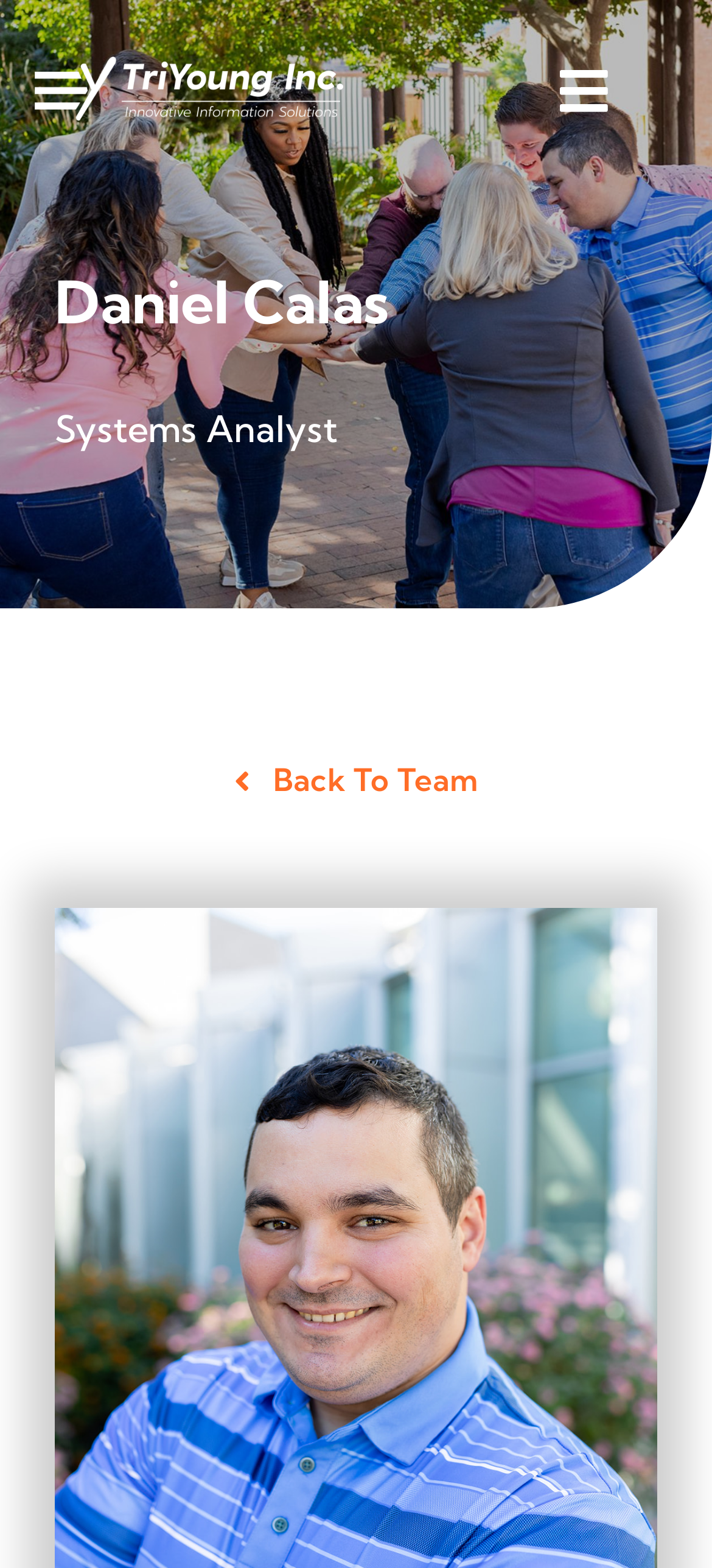Find the bounding box coordinates of the clickable area required to complete the following action: "Click the TriYoung logo".

[0.05, 0.033, 0.482, 0.058]